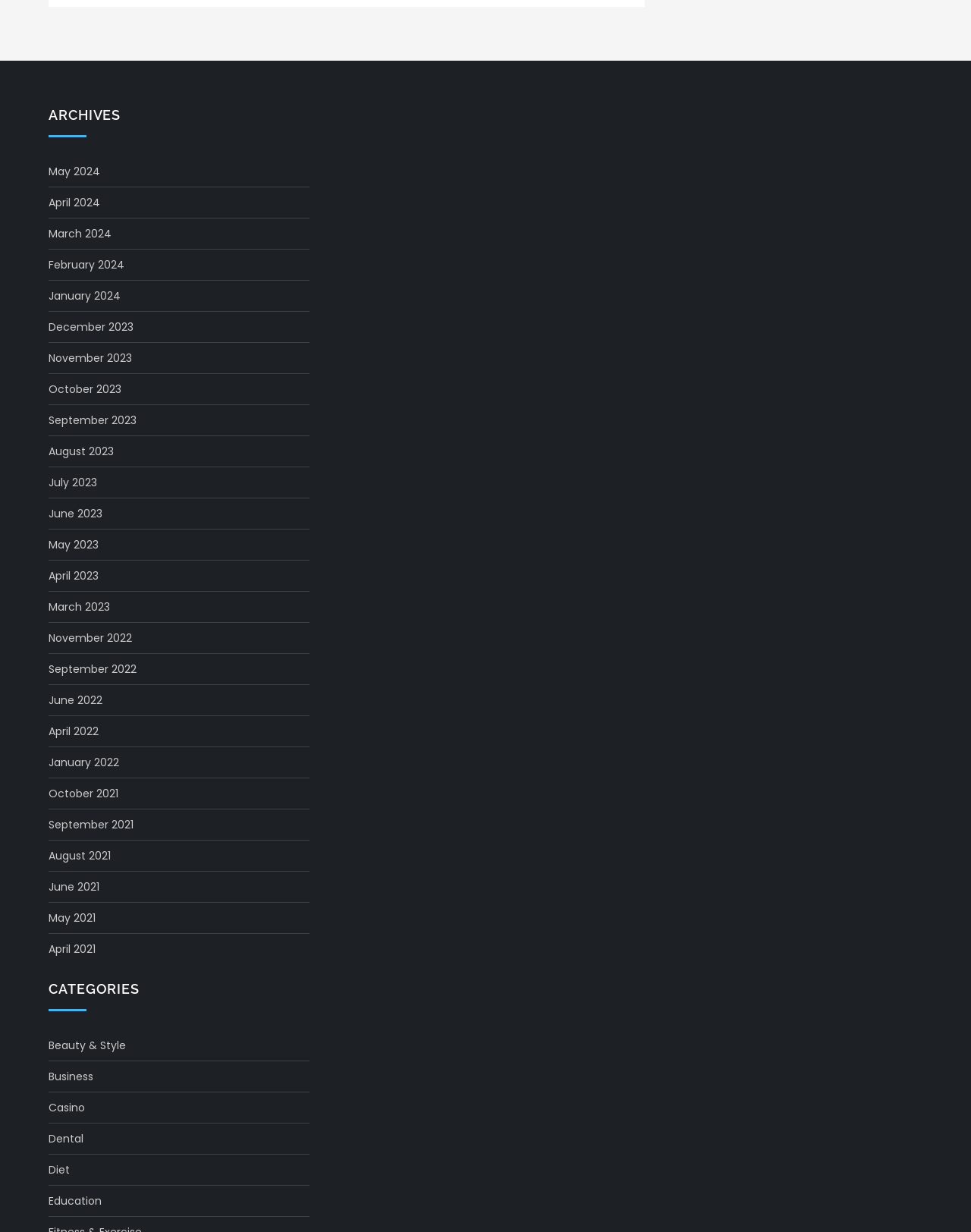Please identify the bounding box coordinates of the element's region that I should click in order to complete the following instruction: "View archives for May 2024". The bounding box coordinates consist of four float numbers between 0 and 1, i.e., [left, top, right, bottom].

[0.05, 0.131, 0.103, 0.147]